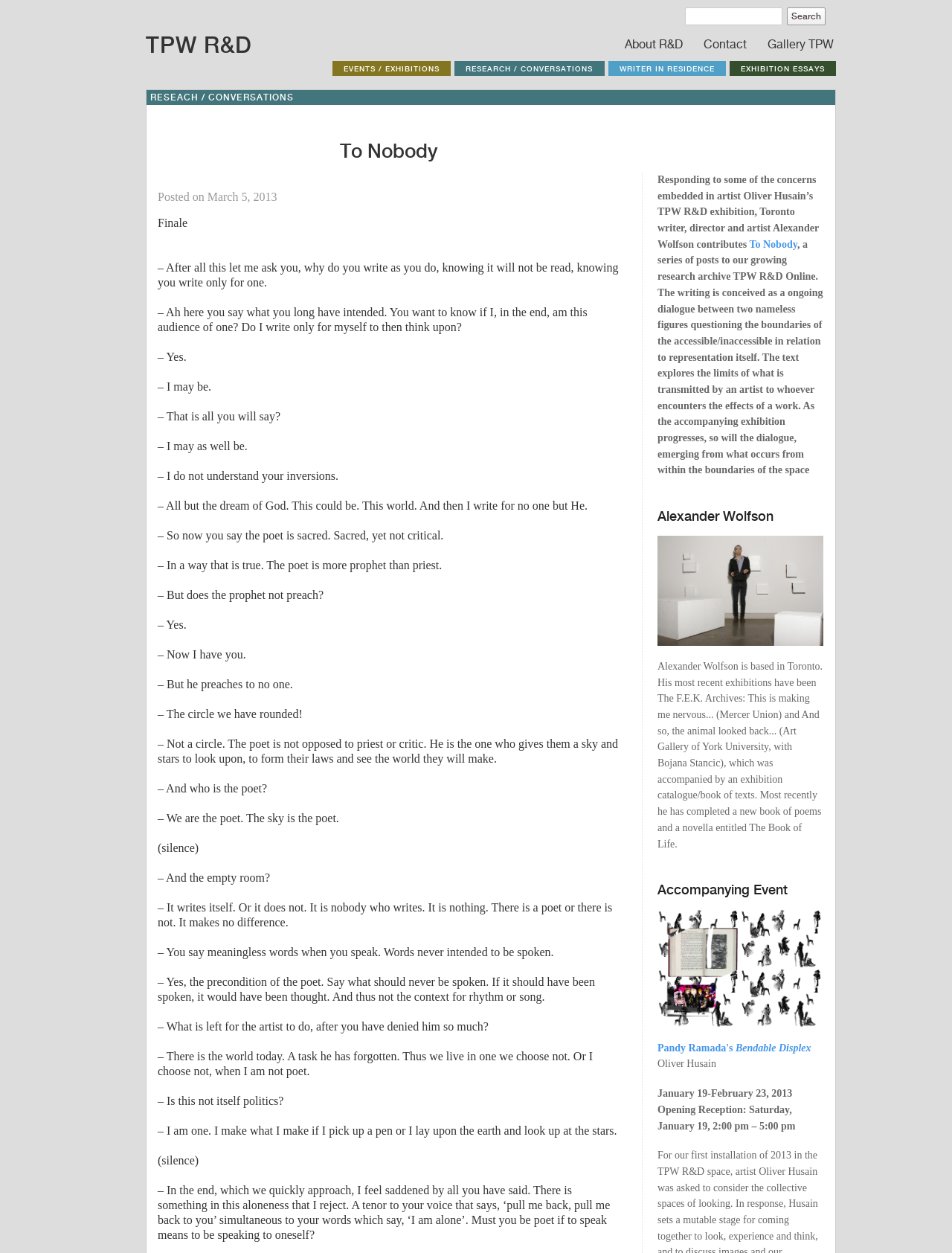Please indicate the bounding box coordinates of the element's region to be clicked to achieve the instruction: "Go to 'Imprint'". Provide the coordinates as four float numbers between 0 and 1, i.e., [left, top, right, bottom].

None